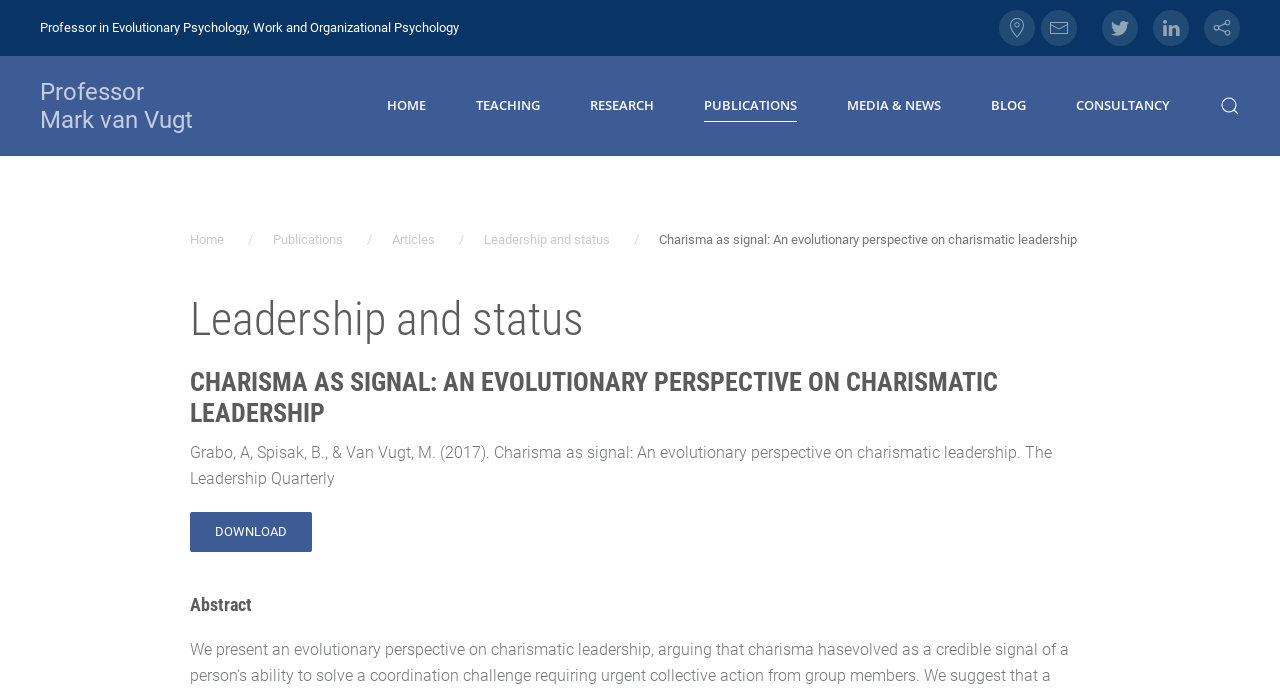Specify the bounding box coordinates of the area to click in order to follow the given instruction: "Go to the HOME page."

[0.283, 0.095, 0.352, 0.21]